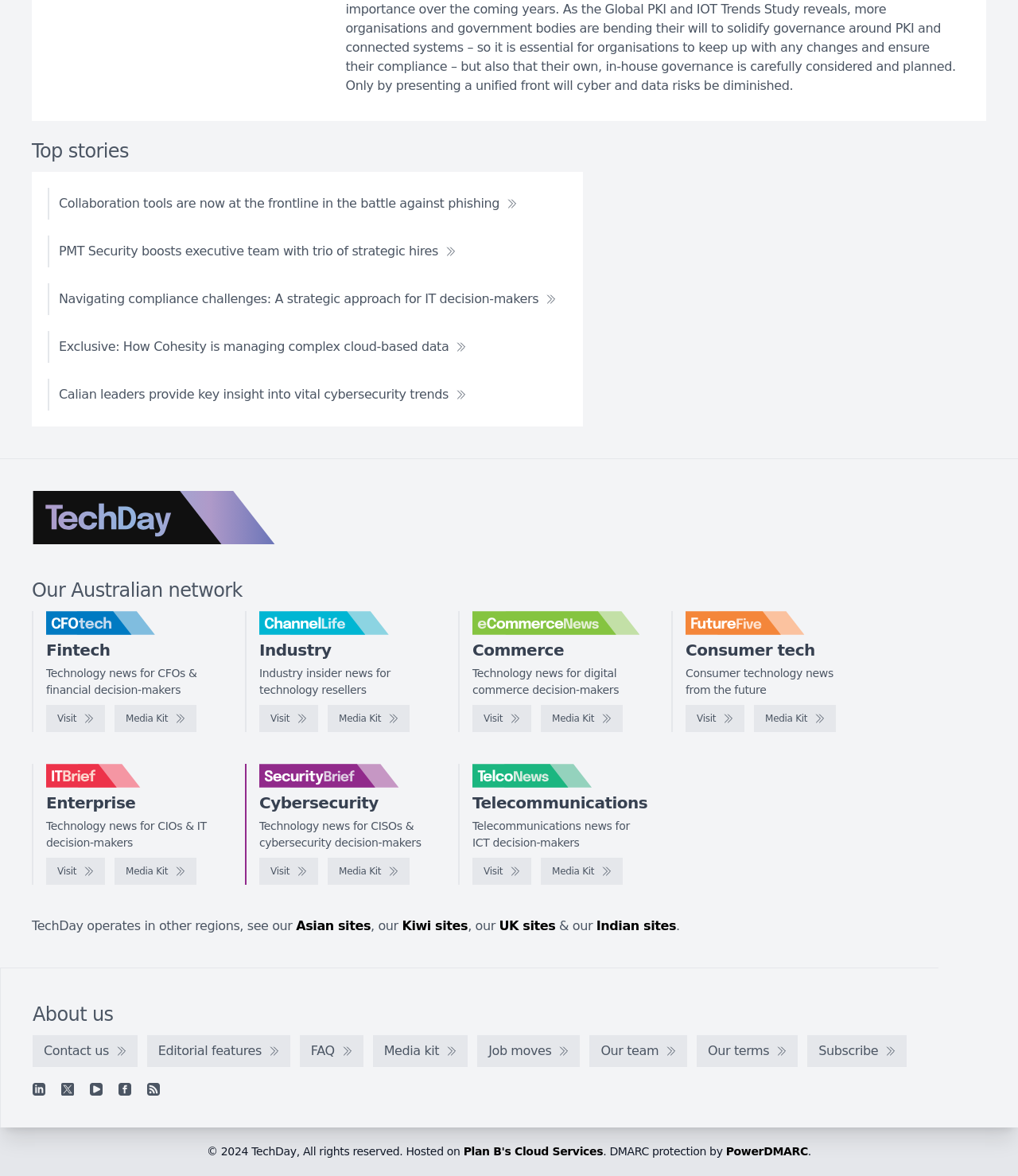Show me the bounding box coordinates of the clickable region to achieve the task as per the instruction: "Visit the TechDay logo".

[0.031, 0.417, 0.271, 0.463]